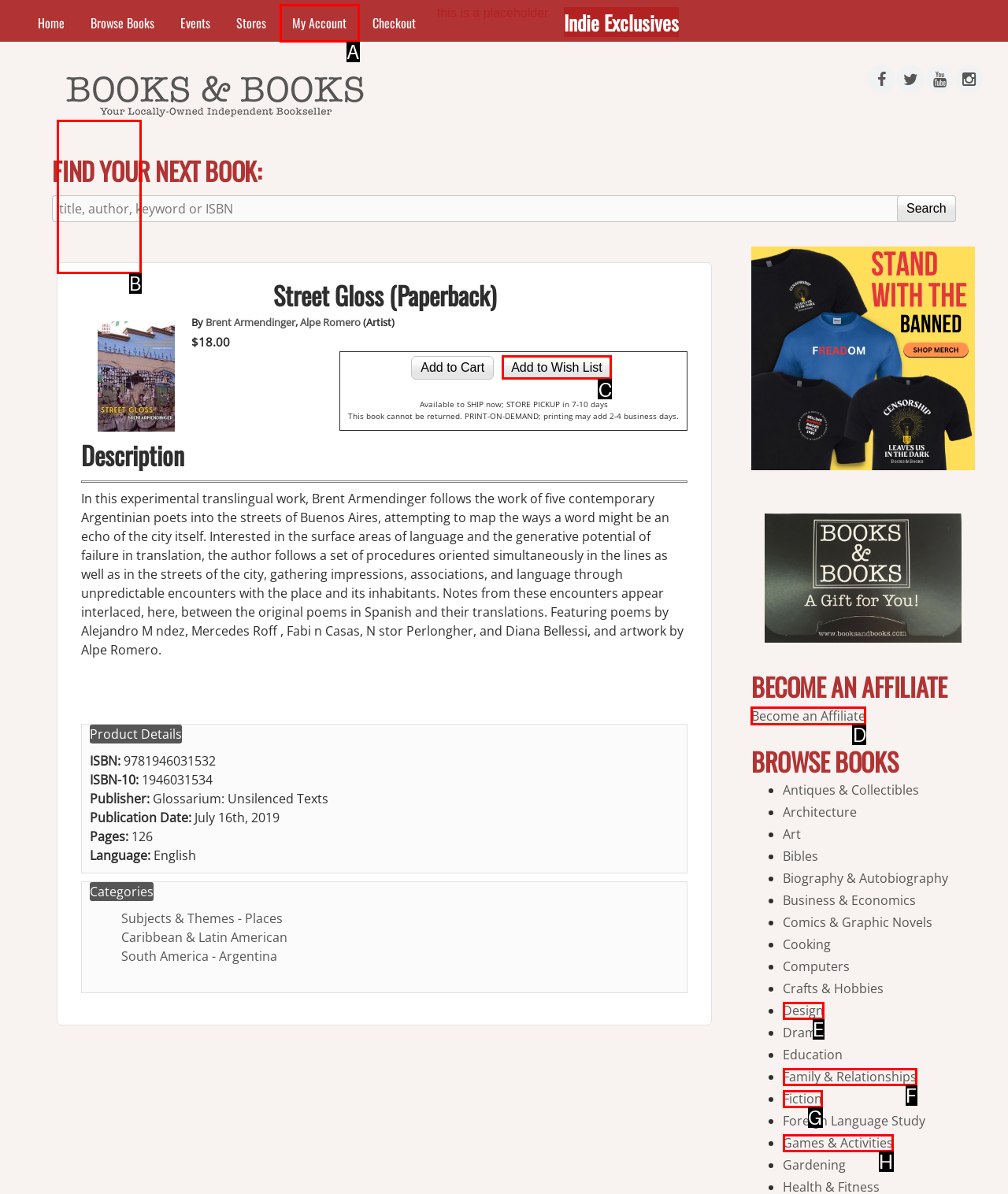Figure out which option to click to perform the following task: Become an Affiliate
Provide the letter of the correct option in your response.

D